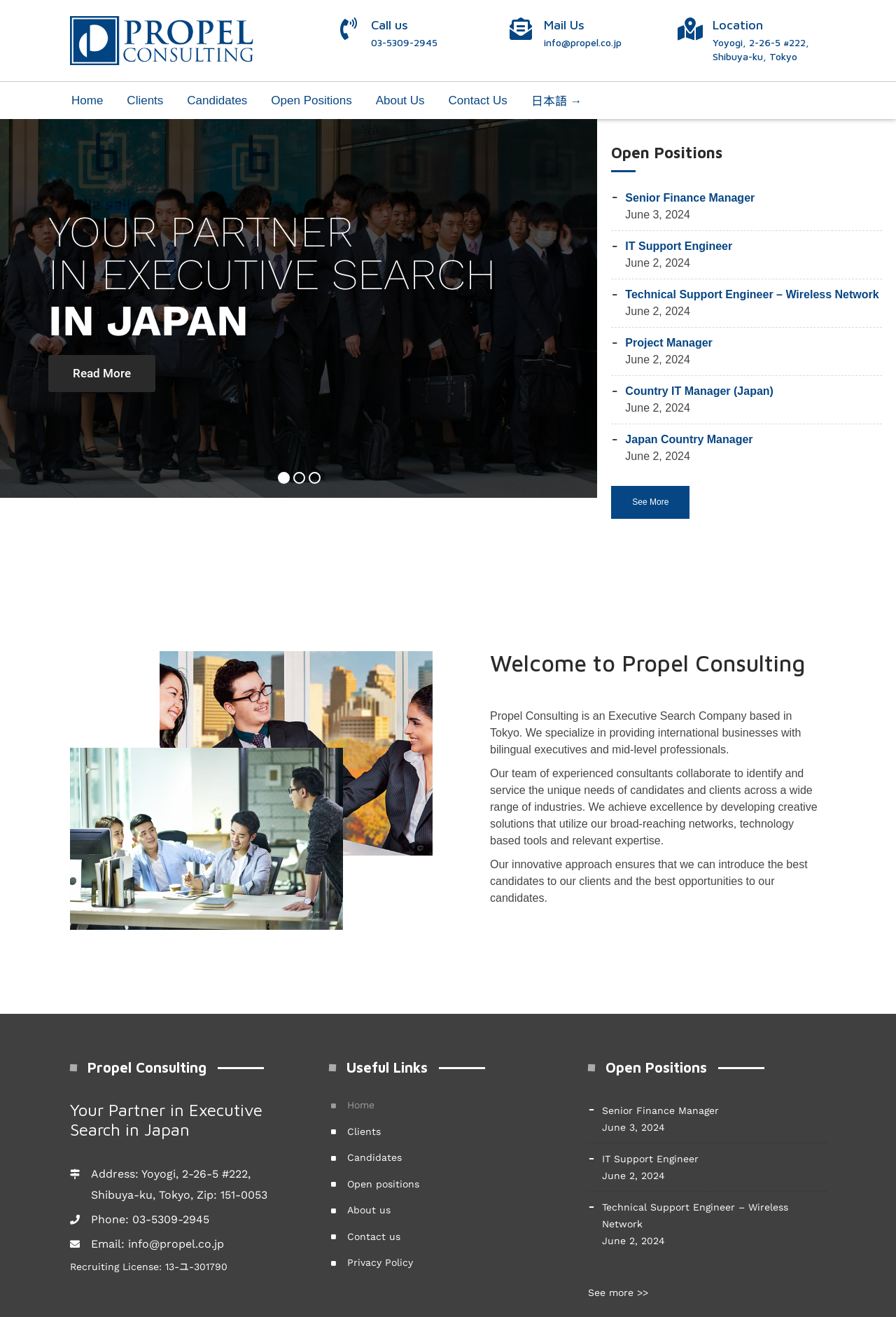Using the element description Open positions, predict the bounding box coordinates for the UI element. Provide the coordinates in (top-left x, top-left y, bottom-right x, bottom-right y) format with values ranging from 0 to 1.

[0.291, 0.063, 0.404, 0.09]